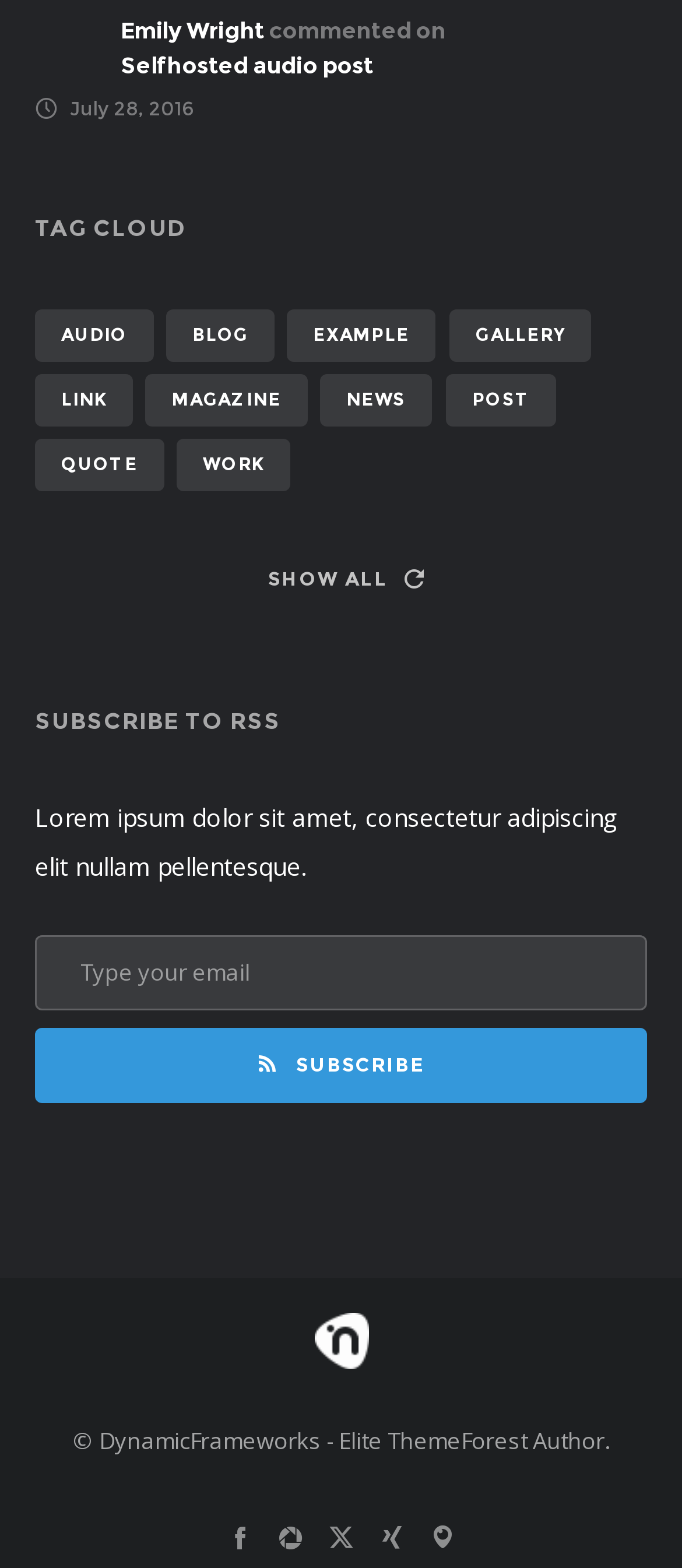Please locate the bounding box coordinates of the region I need to click to follow this instruction: "Click on the 'SHOW ALL' link".

[0.316, 0.327, 0.684, 0.368]